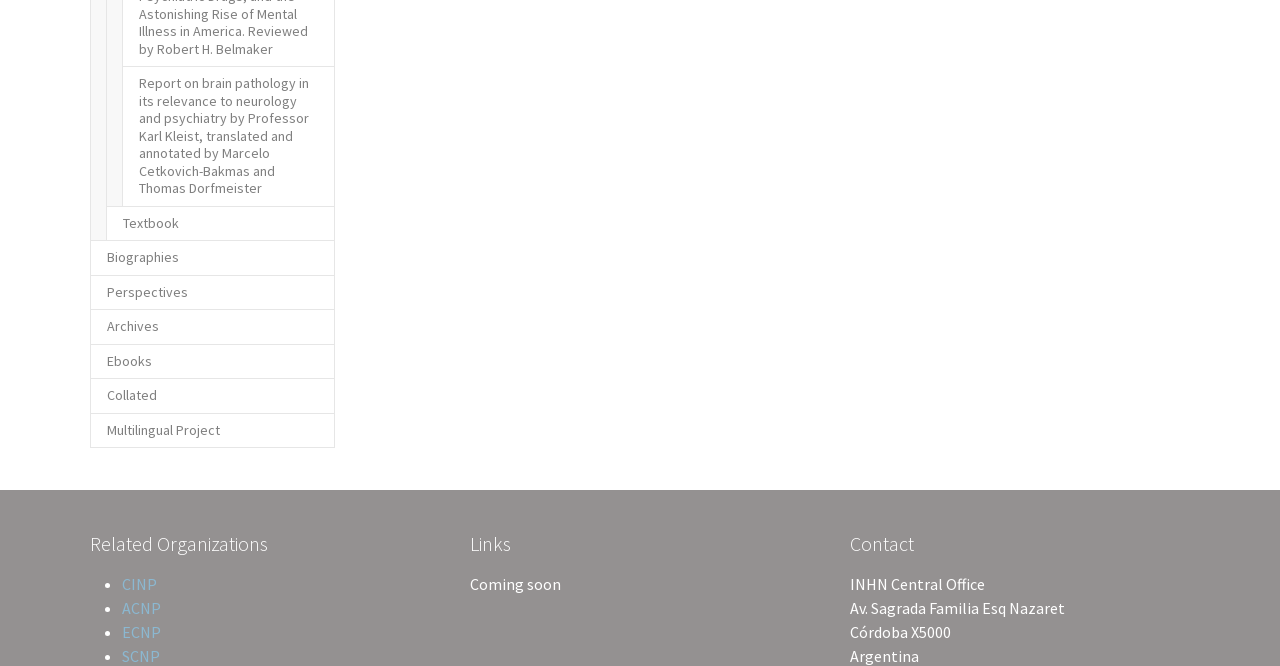Please identify the bounding box coordinates for the region that you need to click to follow this instruction: "Explore the CINP organization".

[0.095, 0.862, 0.123, 0.892]